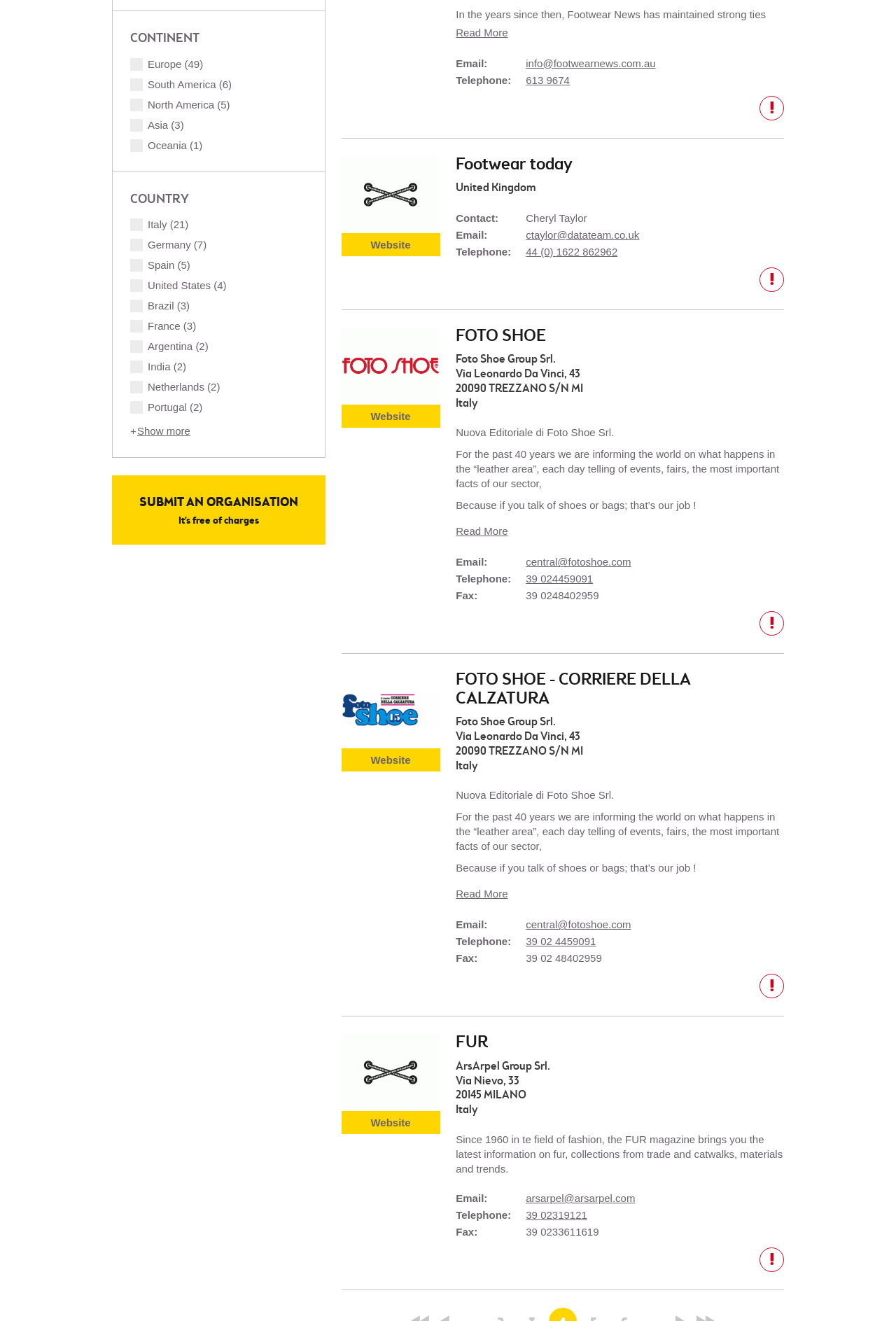Provide the bounding box for the UI element matching this description: "Read More".

[0.509, 0.671, 0.875, 0.683]